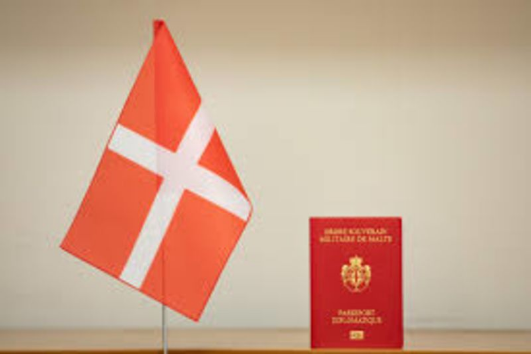Describe all the important aspects and features visible in the image.

The image showcases a striking red flag adorned with a prominent white cross, symbolizing the Republic of Malta. Positioned alongside the flag is an impeccably presented diplomatic passport, also in red, featuring an official emblem and the inscription "GOVERNMENT OF MALTA" in both English and French. This visual representation reflects Malta’s international identity and its diplomatic engagements, emphasizing elements of national pride and authority. The harmonious arrangement of the flag and passport creates a sense of officialdom, highlighting Malta's role on the global stage.